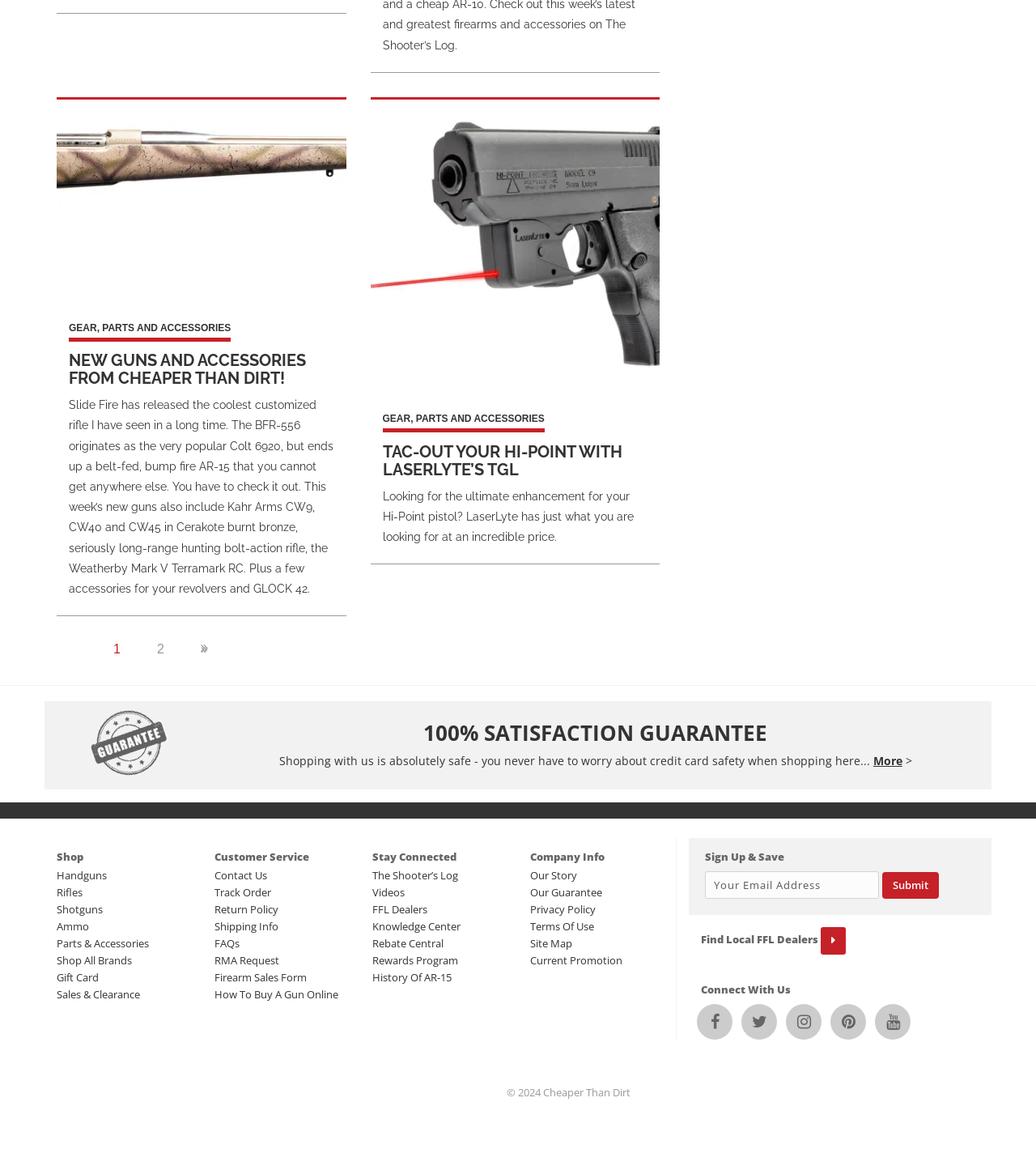Locate the bounding box coordinates of the element you need to click to accomplish the task described by this instruction: "Read the article about the customized rifle".

[0.066, 0.346, 0.322, 0.516]